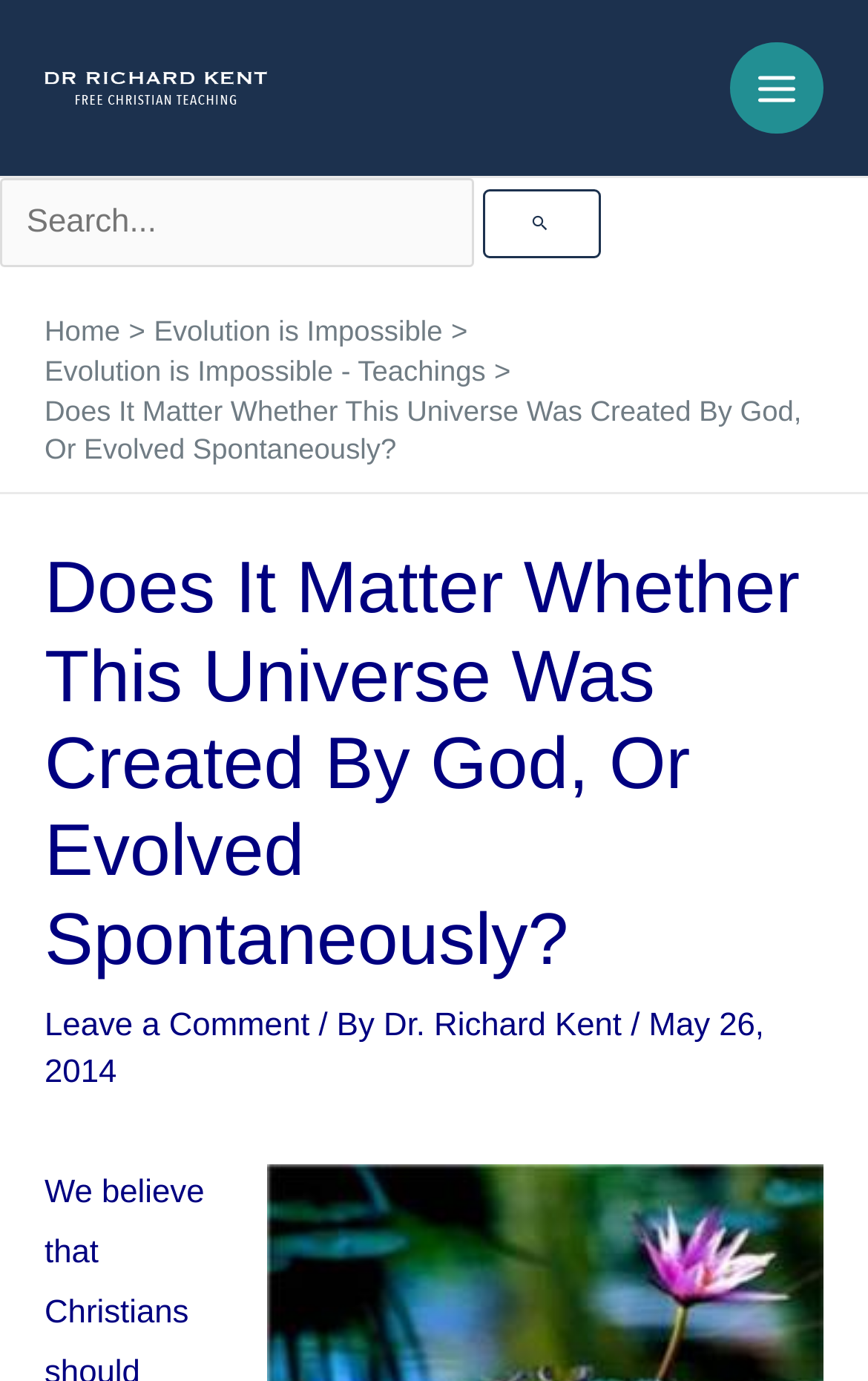What is the title of the navigation section?
Answer the question using a single word or phrase, according to the image.

Breadcrumbs